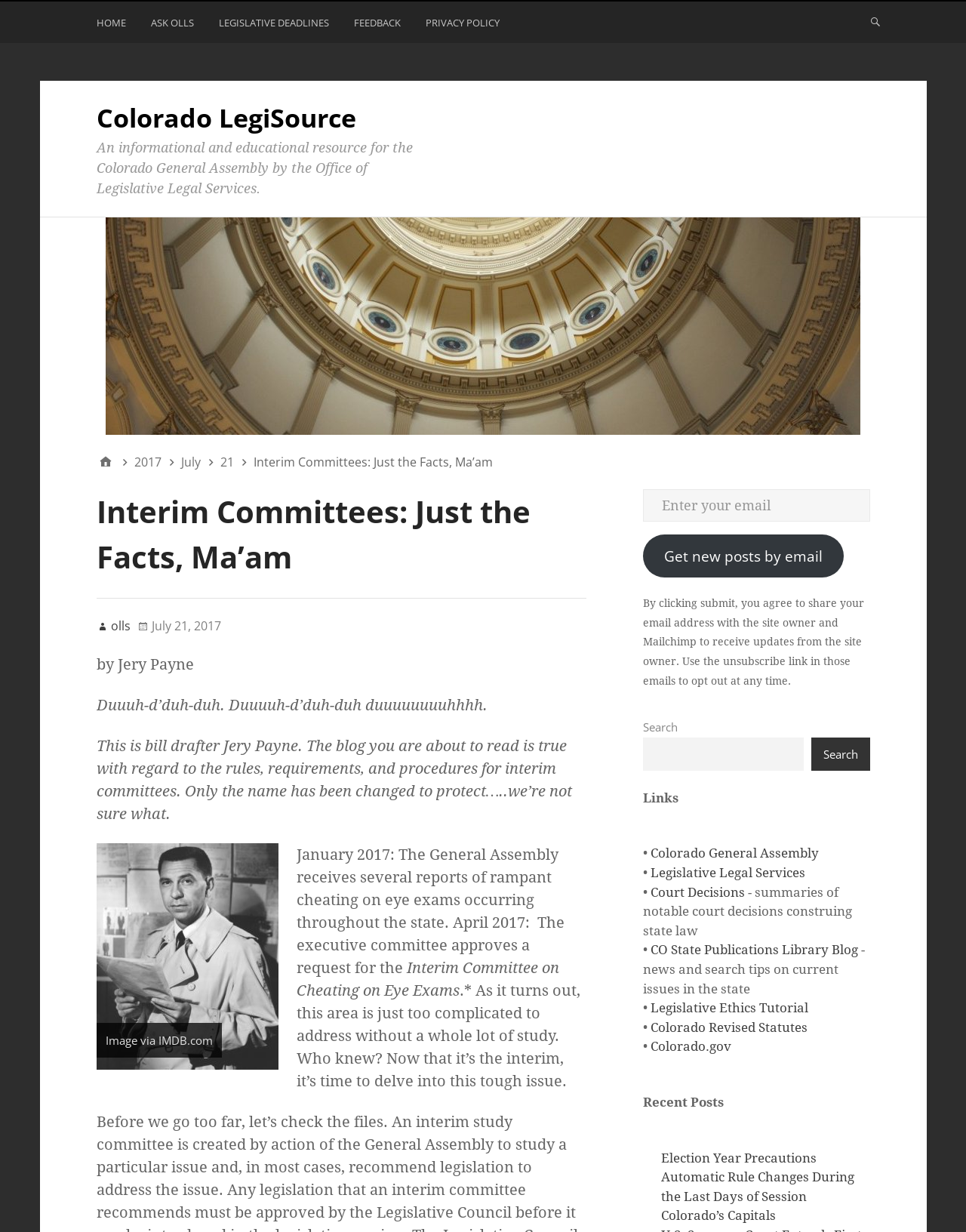How many links are there in the 'Links' section?
Please answer the question with a detailed response using the information from the screenshot.

The 'Links' section contains 7 links, which are 'Colorado General Assembly', 'Legislative Legal Services', 'Court Decisions', 'CO State Publications Library Blog', 'Legislative Ethics Tutorial', 'Colorado Revised Statutes', and 'Colorado.gov'.